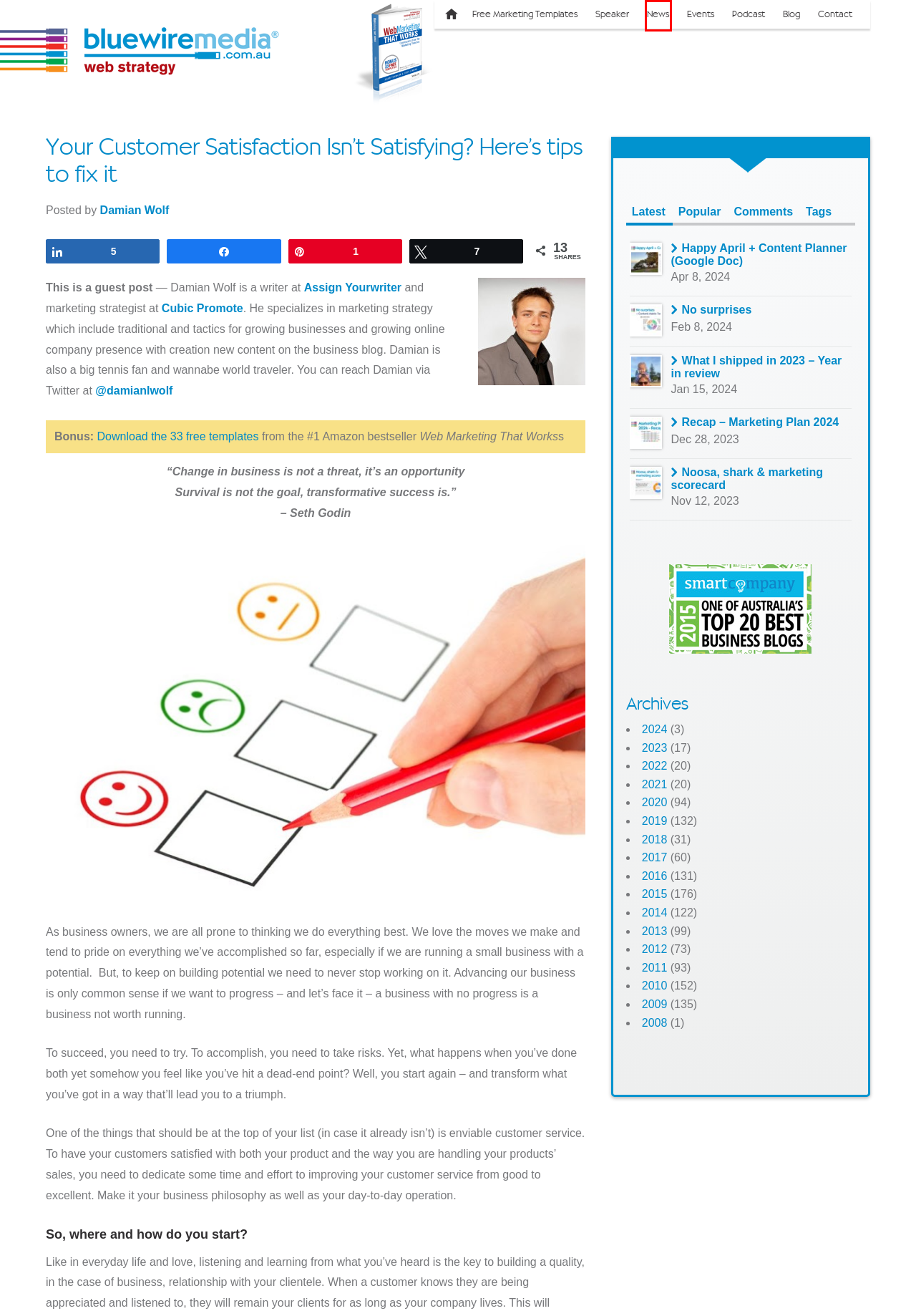You are given a webpage screenshot where a red bounding box highlights an element. Determine the most fitting webpage description for the new page that loads after clicking the element within the red bounding box. Here are the candidates:
A. 2018 - Bluewire Media
B. Contact Us - Bluewire Media (&inc. Adam Franklin mobile/cell)
C. 2016 - Bluewire Media
D. 2010 - Bluewire Media
E. 2015 - Bluewire Media
F. 2024 - Bluewire Media
G. Events
H. News & Press

H